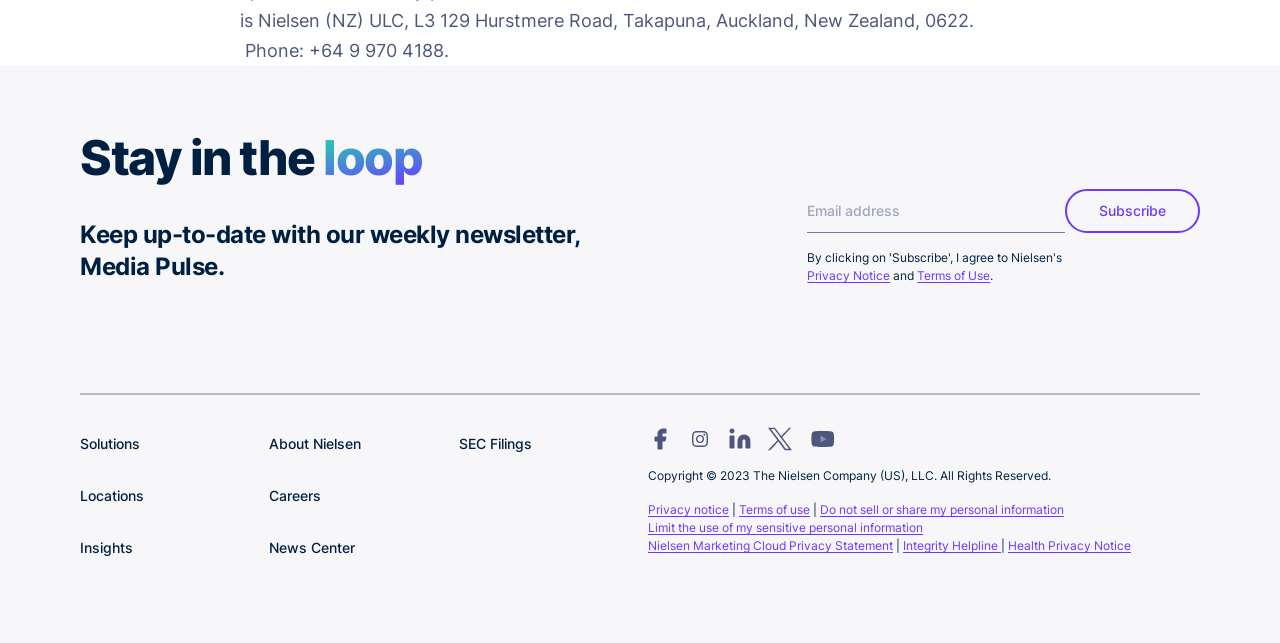Locate the bounding box coordinates of the element that should be clicked to fulfill the instruction: "Read the Privacy Notice".

[0.631, 0.418, 0.696, 0.441]